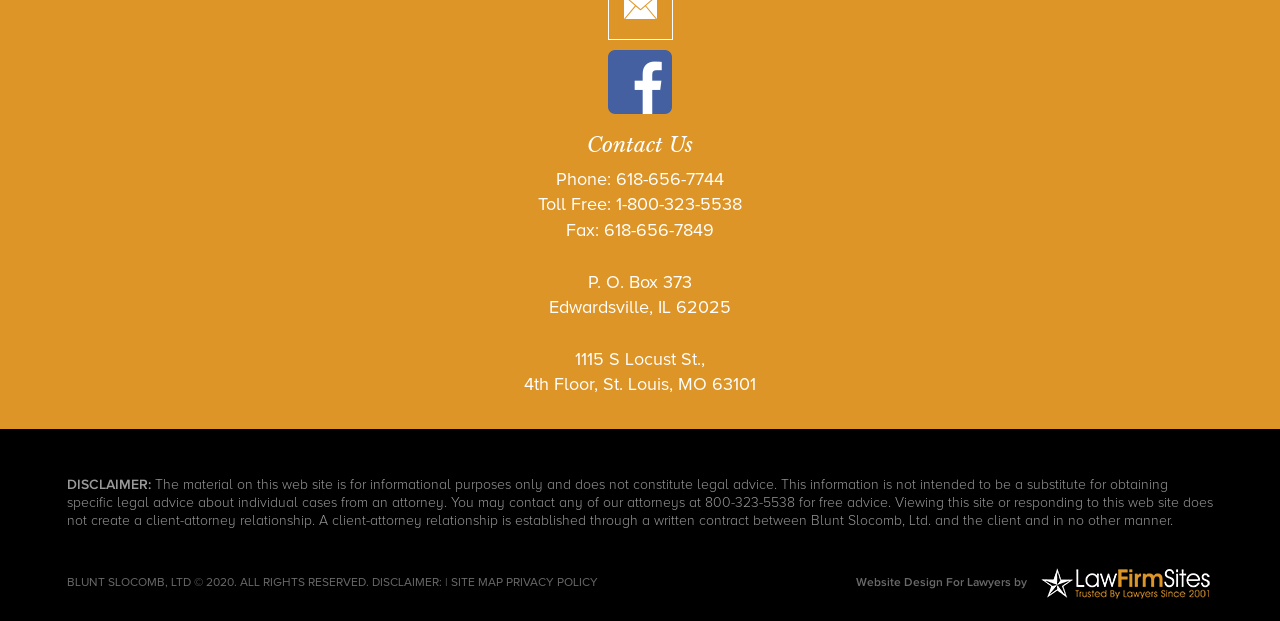Determine the bounding box coordinates for the element that should be clicked to follow this instruction: "View Disclaimer". The coordinates should be given as four float numbers between 0 and 1, in the format [left, top, right, bottom].

[0.052, 0.767, 0.118, 0.794]